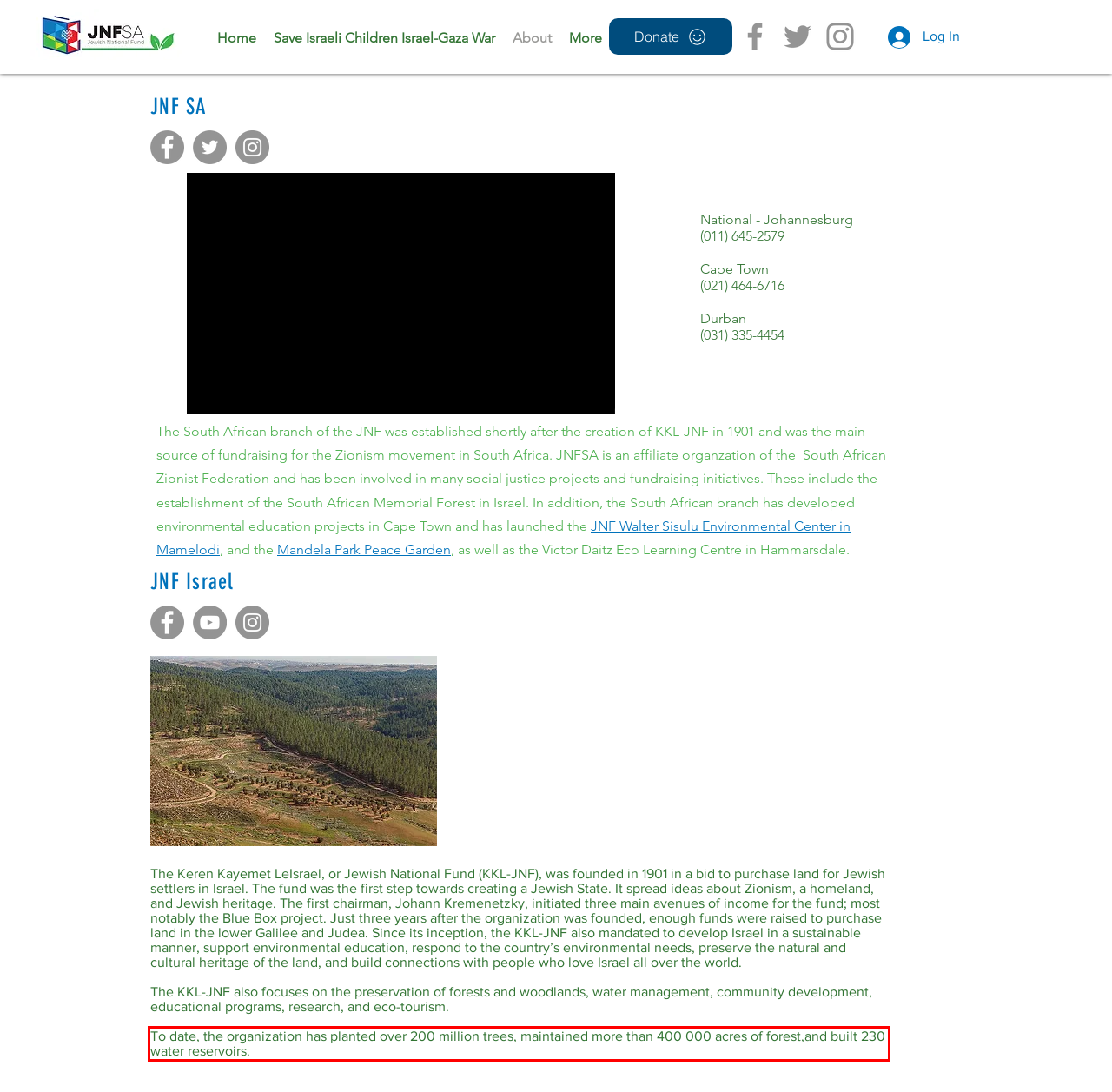There is a UI element on the webpage screenshot marked by a red bounding box. Extract and generate the text content from within this red box.

To date, the organization has planted over 200 million trees, maintained more than 400 000 acres of forest,and built 230 water reservoirs.